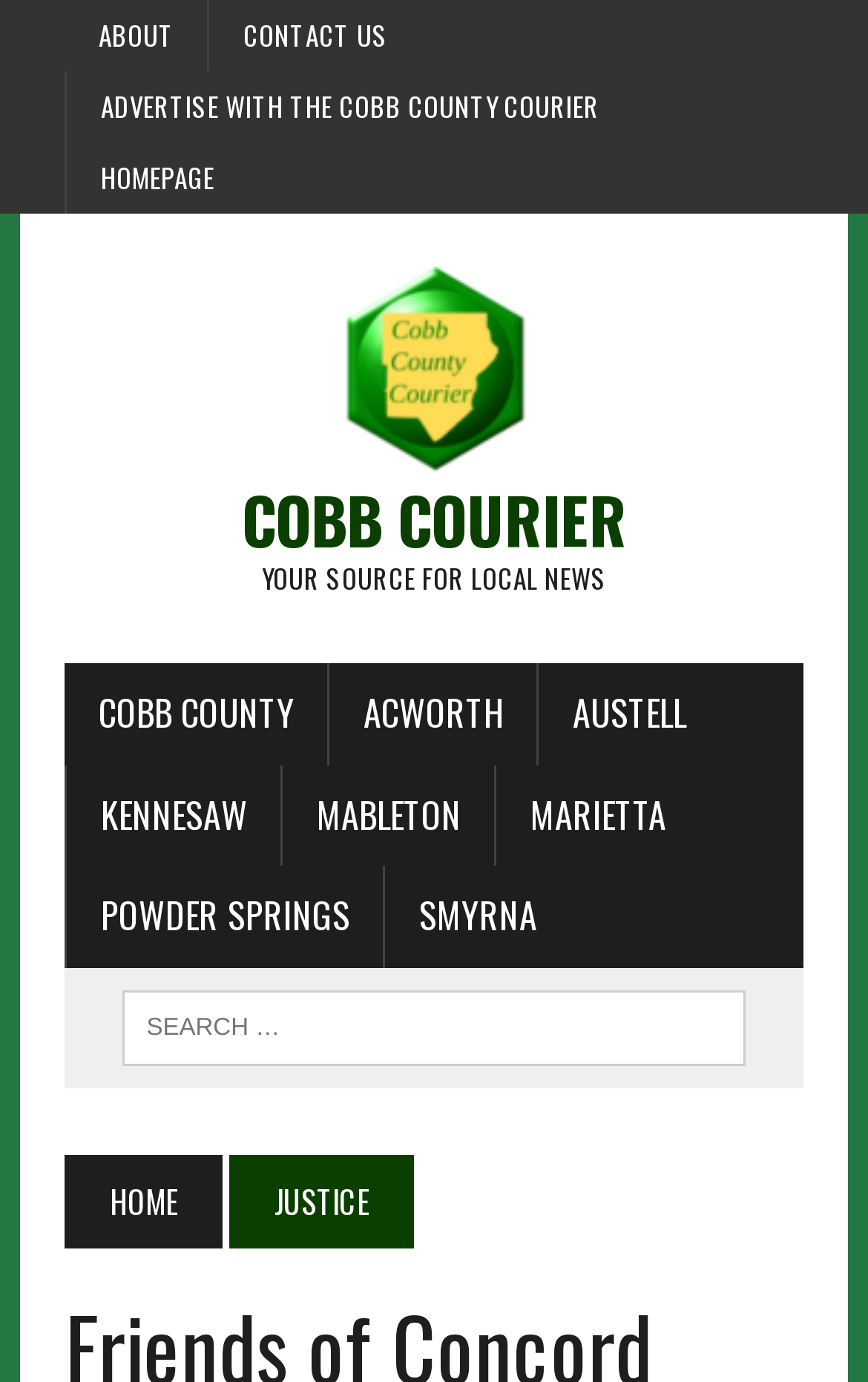Locate the bounding box coordinates of the element to click to perform the following action: 'check justice section'. The coordinates should be given as four float values between 0 and 1, in the form of [left, top, right, bottom].

[0.265, 0.835, 0.478, 0.904]